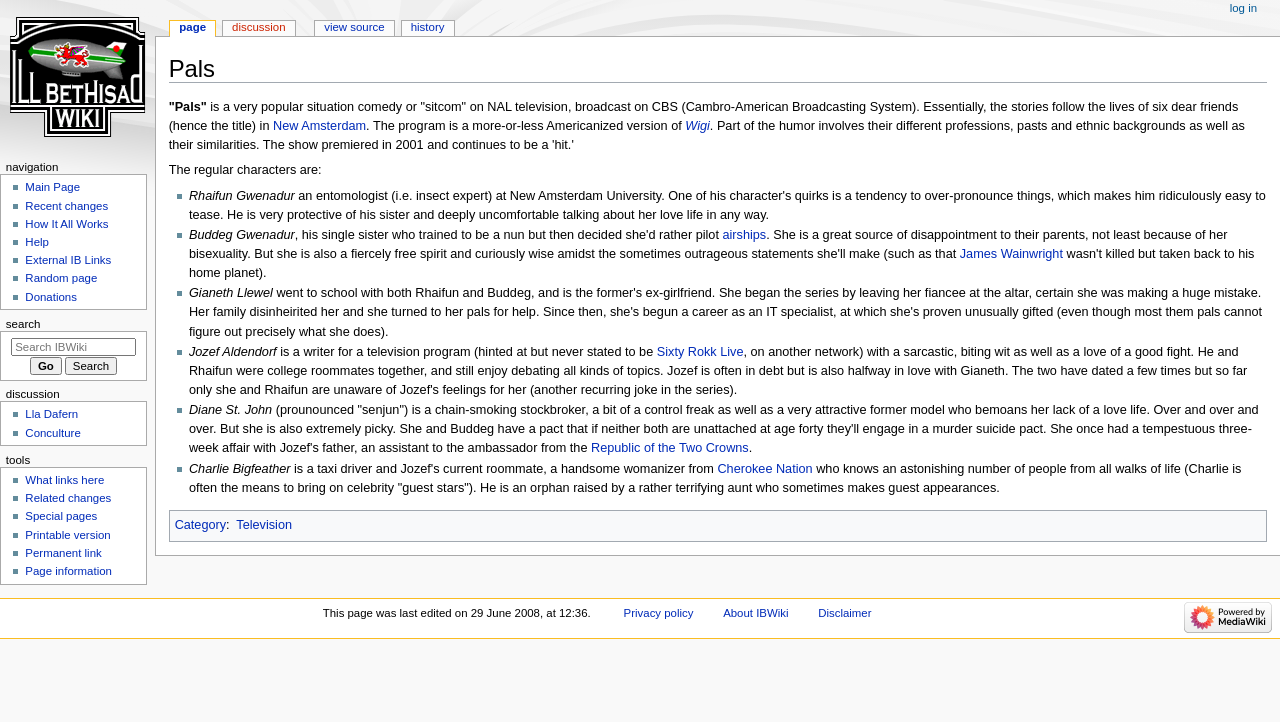Illustrate the webpage thoroughly, mentioning all important details.

The webpage is about "Pals", a popular situation comedy or sitcom on NAL television, broadcast on CBS. At the top of the page, there is a heading "Pals" followed by links to "Jump to navigation" and "Jump to search". Below this, there is a brief description of the show, stating that it is a more-or-less Americanized version of a similar program.

The main content of the page is divided into sections, with the first section describing the regular characters of the show. There are six characters listed, each with a brief description: Rhaifun Gwenadur, Buddeg Gwenadur, Gianeth Llewel, Jozef Aldendorf, Diane St. John, and Charlie Bigfeather. Some of these characters have links to other related pages, such as "airships" and "Sixty Rokk Live".

To the left of the main content, there are several navigation menus. The first menu, labeled "page actions", contains links to "page", "discussion", "view source", and "history". Below this, there is a "personal tools" menu with a link to "log in". Further down, there is a "navigation" menu with links to "Main Page", "Recent changes", "How It All Works", "Help", "External IB Links", and "Random page". There is also a "search" box with a heading "search" and buttons to "Go" and "Search".

Additionally, there are two more navigation menus: "discussion" with links to "Lla Dafern" and "Conculture", and "tools" with links to "What links here", "Related changes", "Special pages", and "Printable version".